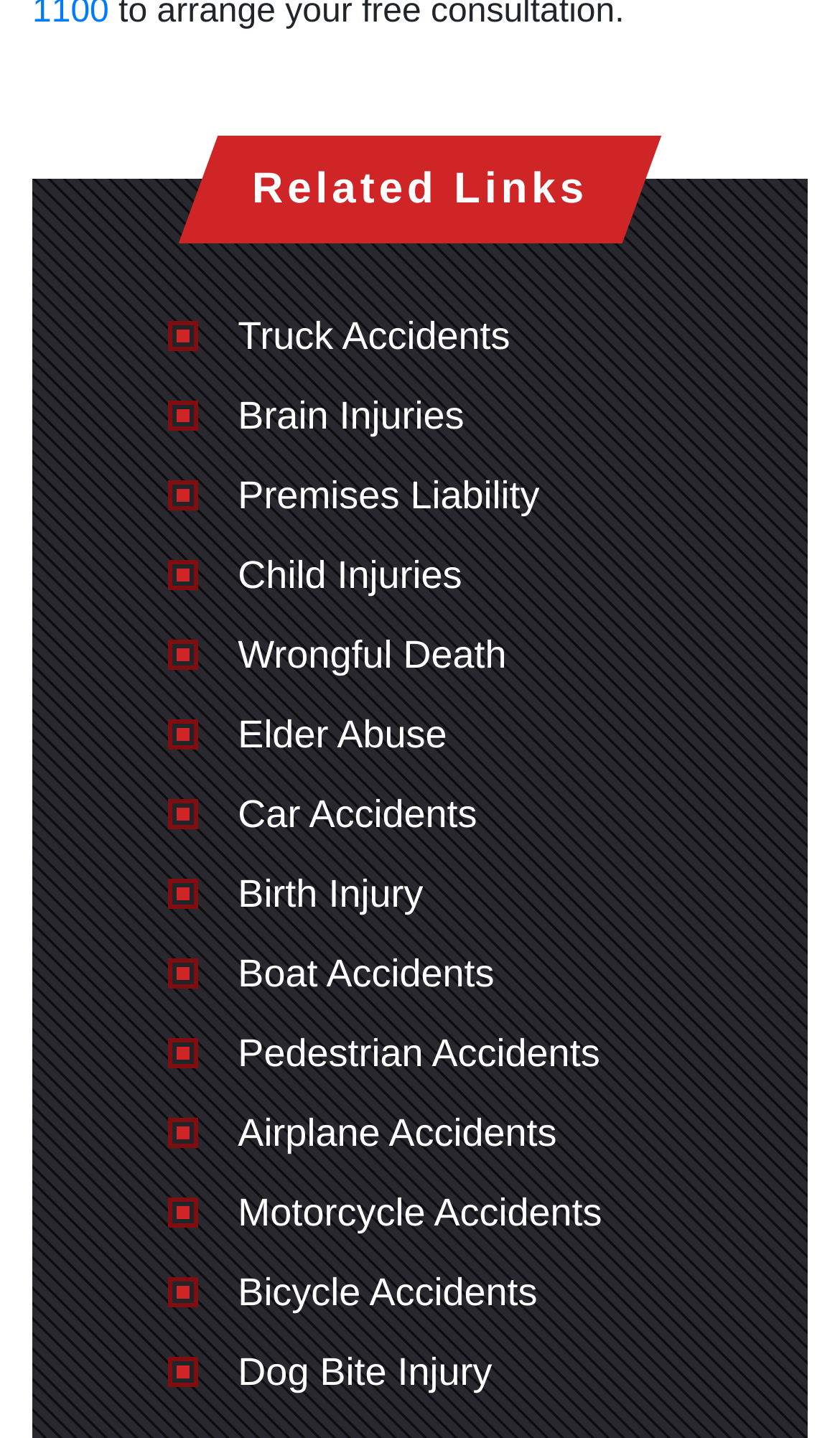Identify the bounding box coordinates of the element that should be clicked to fulfill this task: "Zoom in the product image". The coordinates should be provided as four float numbers between 0 and 1, i.e., [left, top, right, bottom].

None